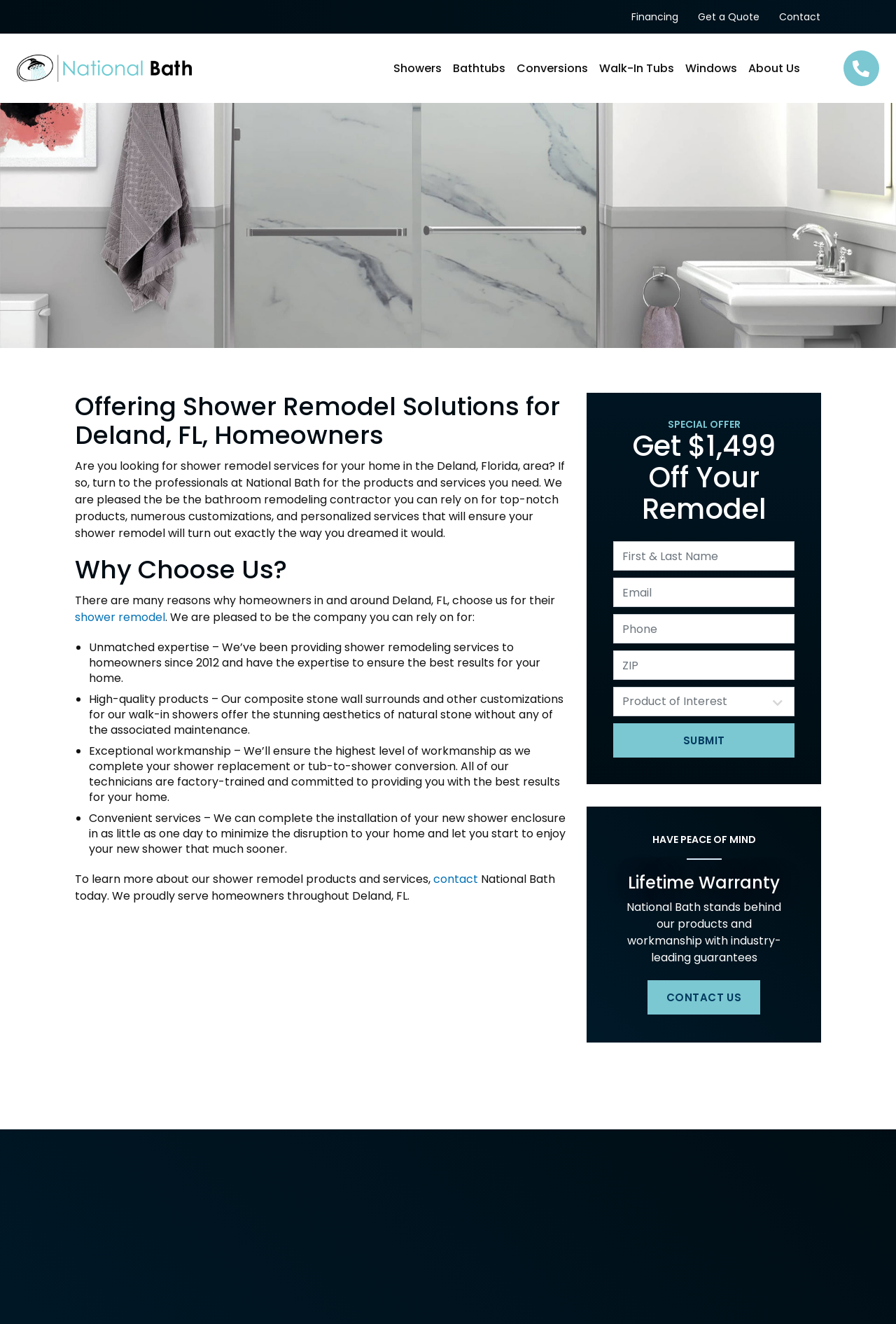Extract the bounding box coordinates for the described element: "Get a Quote". The coordinates should be represented as four float numbers between 0 and 1: [left, top, right, bottom].

[0.768, 0.002, 0.858, 0.024]